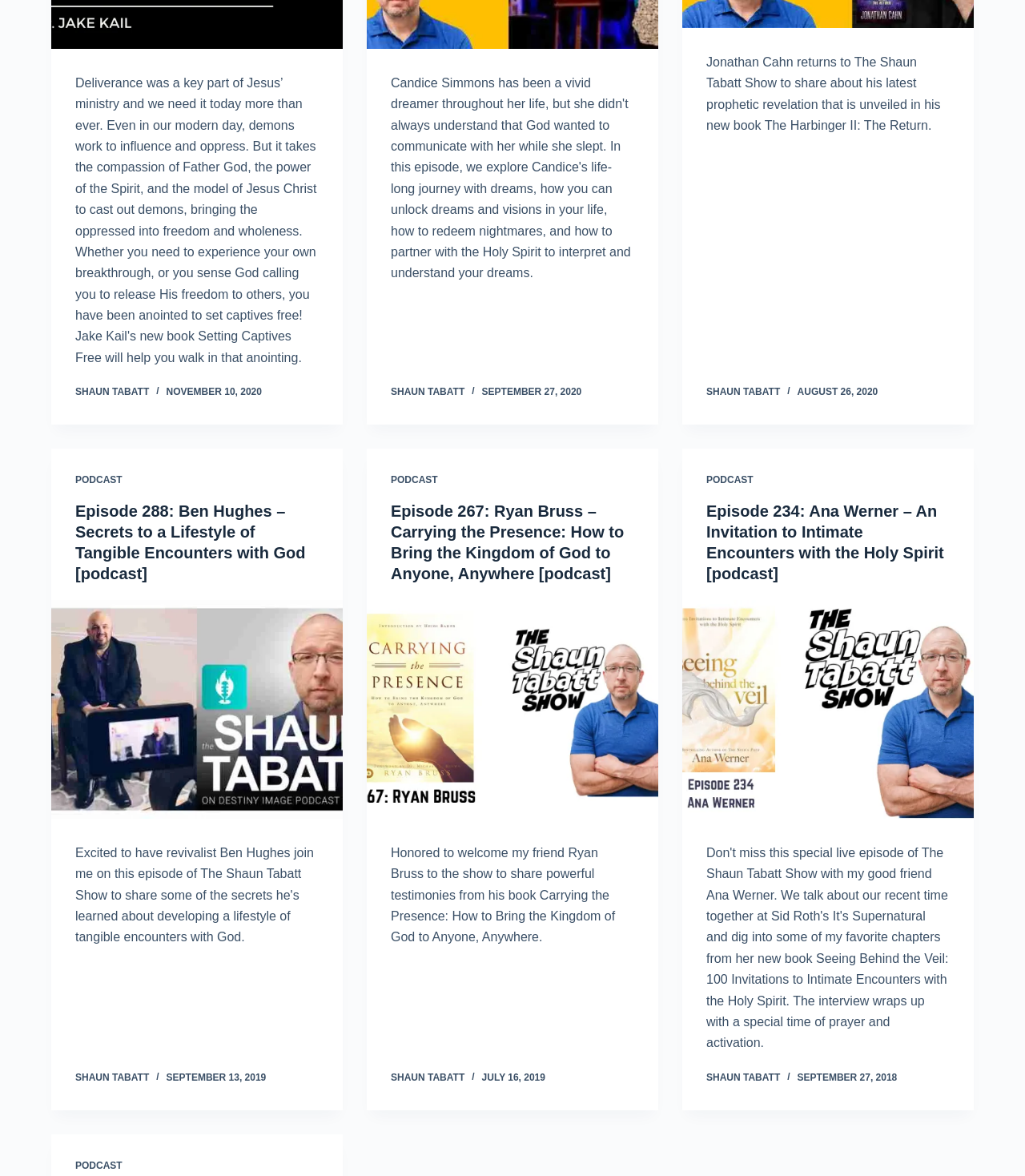Identify the bounding box for the UI element specified in this description: "podcast". The coordinates must be four float numbers between 0 and 1, formatted as [left, top, right, bottom].

[0.073, 0.986, 0.119, 0.996]